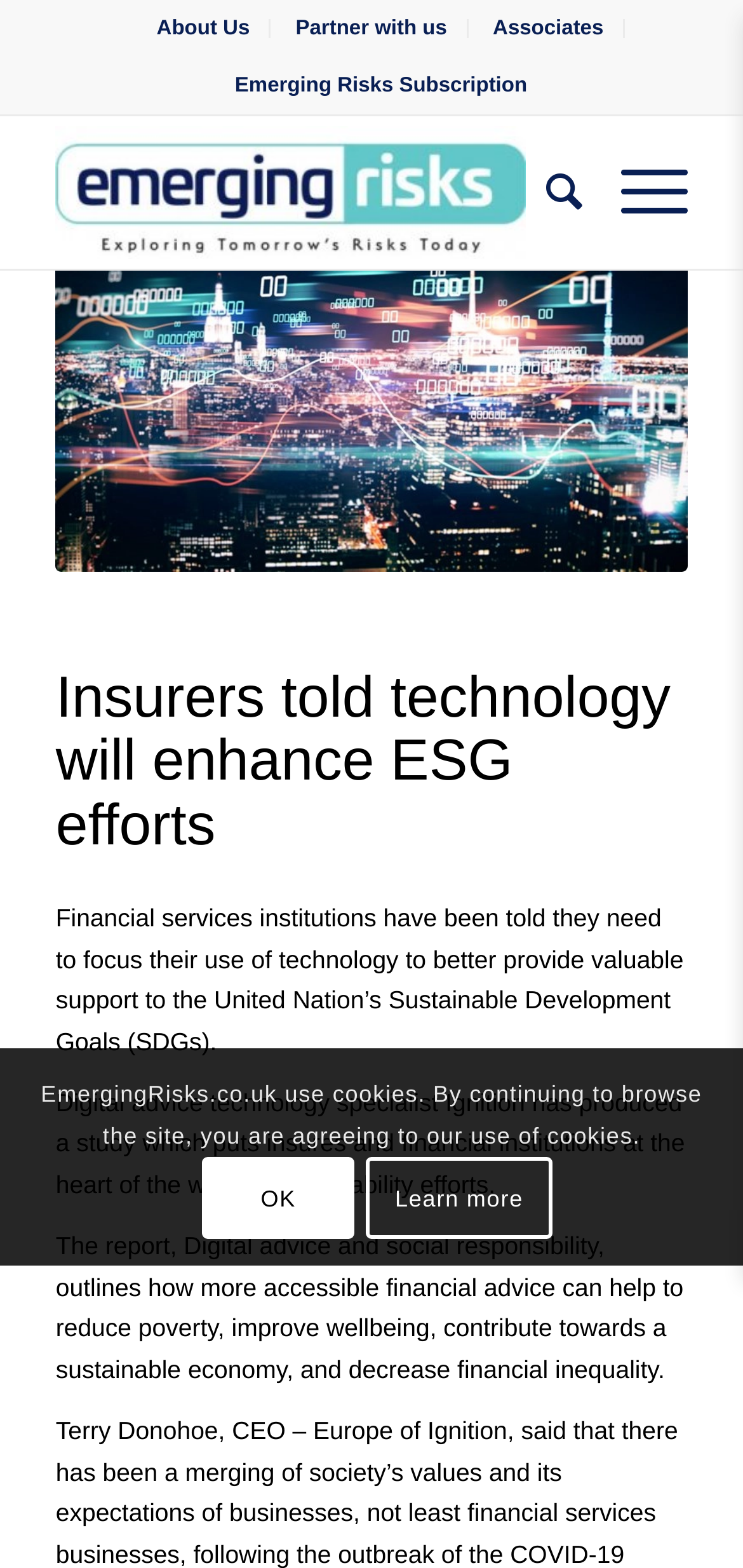From the element description Search, predict the bounding box coordinates of the UI element. The coordinates must be specified in the format (top-left x, top-left y, bottom-right x, bottom-right y) and should be within the 0 to 1 range.

[0.684, 0.074, 0.784, 0.171]